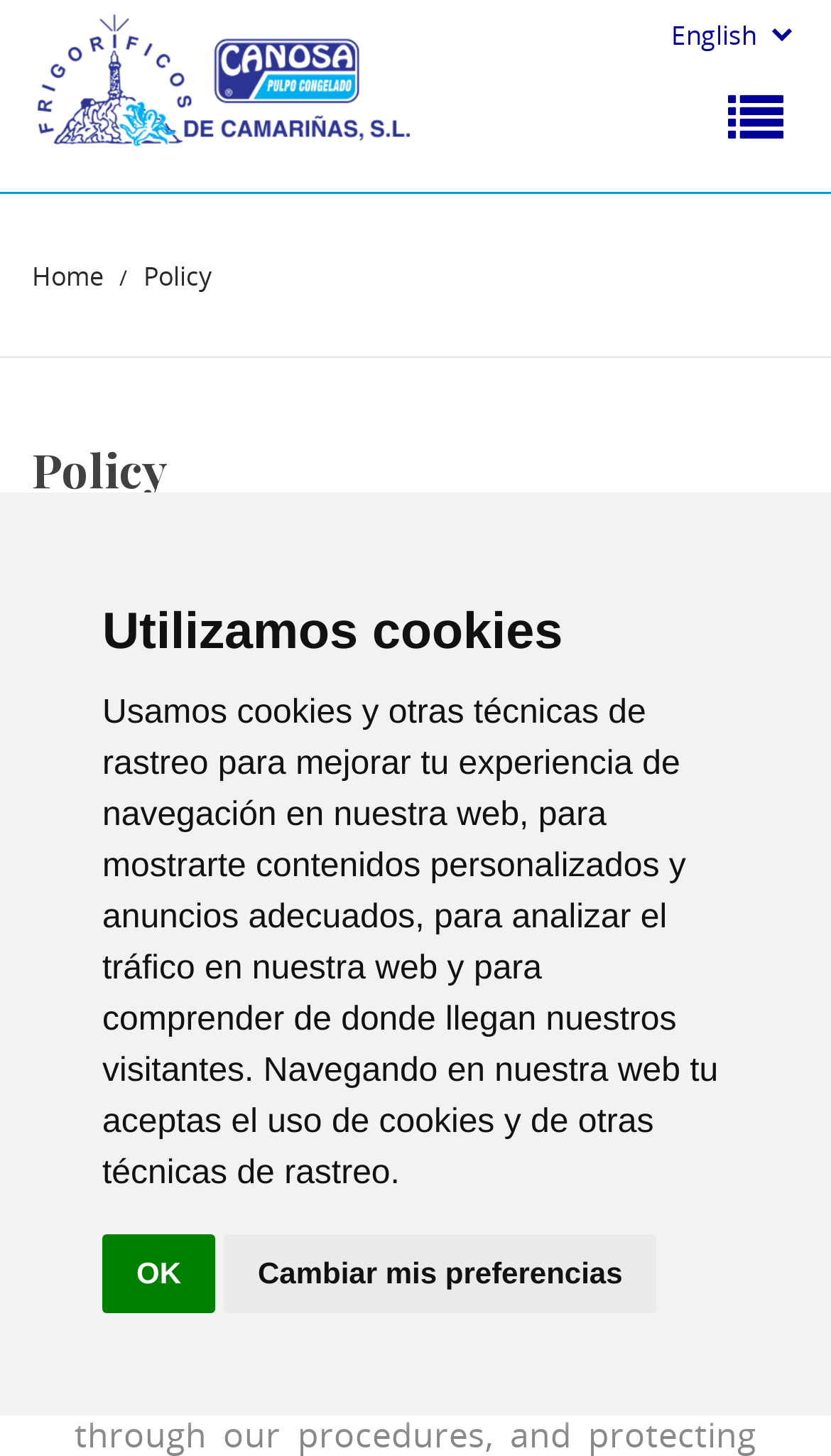What is the text on the first table cell?
Please give a detailed and elaborate answer to the question based on the image.

The first table cell contains a text that explains the use of cookies on the website, stating that the store uses its own and third-party cookies to improve services and browsing experience.